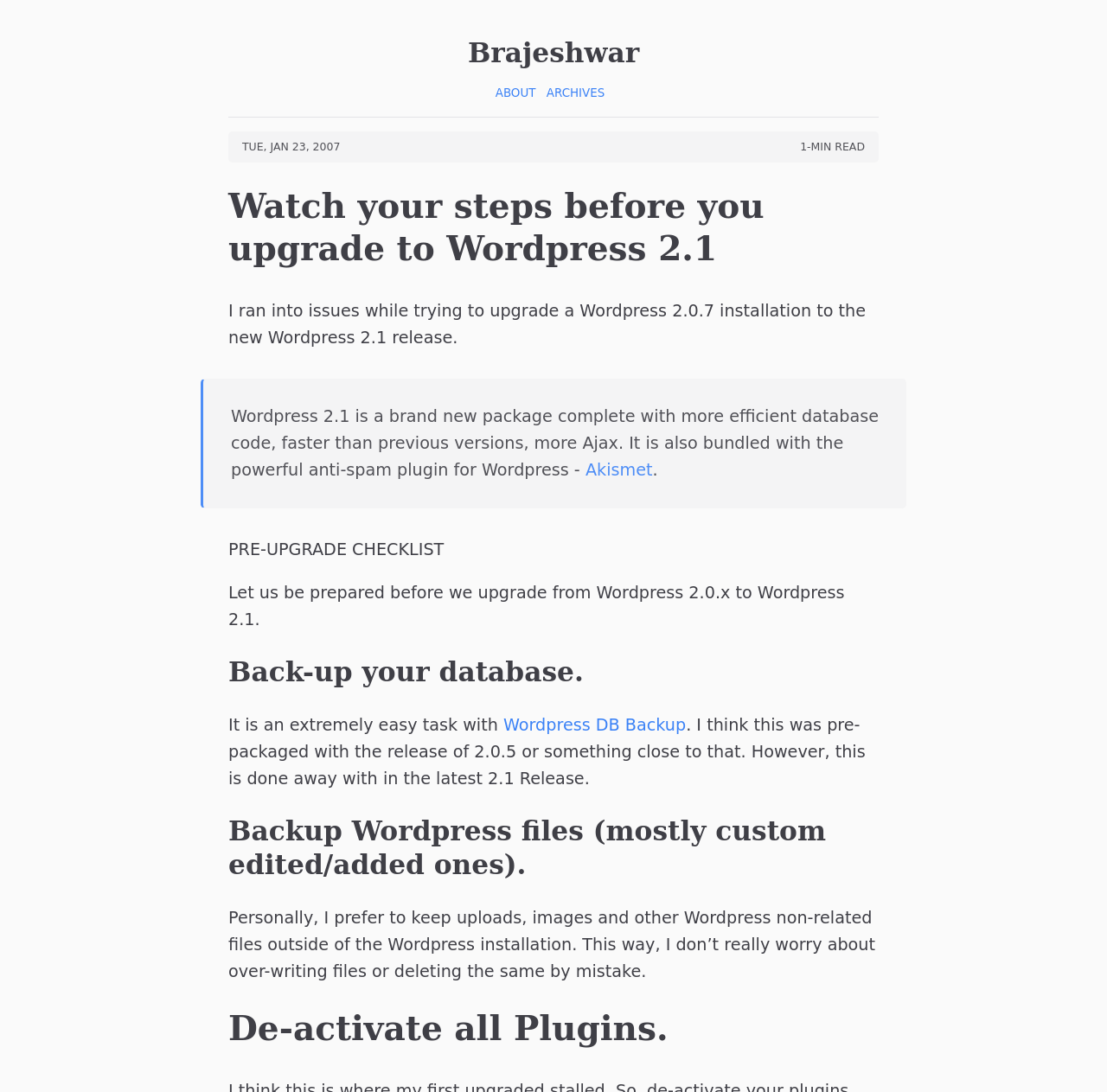What is the recommended step before upgrading to Wordpress 2.1?
Provide a detailed answer to the question using information from the image.

One of the recommended steps before upgrading to Wordpress 2.1 is to backup the database, which is mentioned in the heading element with the text 'Back-up your database'.